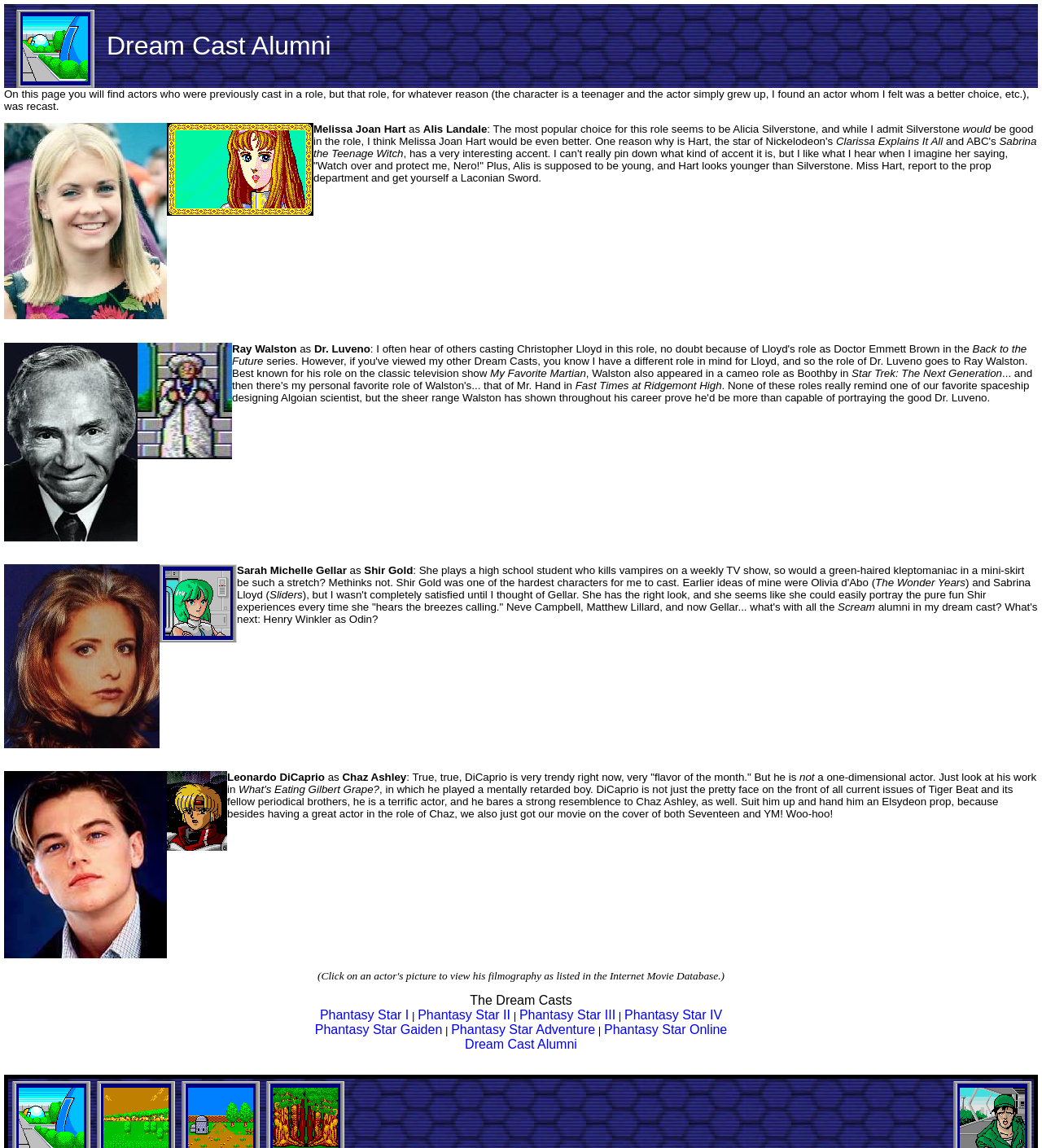Generate a comprehensive caption for the webpage you are viewing.

The webpage is about Dream Cast Alumni, featuring a collection of actors who were previously cast in a role but were later replaced. The page has a layout table at the top with two cells, one containing the title "Camineet" with an image, and the other containing the title "Dream Cast Alumni".

Below the title, there is a paragraph of text explaining the concept of Dream Cast Alumni. To the right of this text, there is an image of Melissa Joan Hart. 

Following this, there are several sections, each featuring an actor who was previously cast in a role. The first section features Alis Landale, with an image and a description of why the author thinks she would be a good fit for the role. This section also mentions Alicia Silverstone as a popular choice for the role.

The next section features Ray Walston, with an image and a description of his previous roles, including Back to the Future and Star Trek: The Next Generation.

The following section features Sarah Michelle Gellar, with an image and a description of why the author thinks she would be a good fit for the role of Shir Gold. This section also mentions her previous roles in The Wonder Years and Sliders.

The next section features Leonardo DiCaprio, with an image and a description of why the author thinks he would be a good fit for the role of Chaz Ashley. This section also mentions his previous roles, including What's Eating Gilbert Grape.

At the bottom of the page, there is a section titled "The Dream Casts" with links to various Phantasy Star games, including Phantasy Star I, II, III, IV, Gaiden, Adventure, and Online. The current page, Dream Cast Alumni, is also linked in this section.